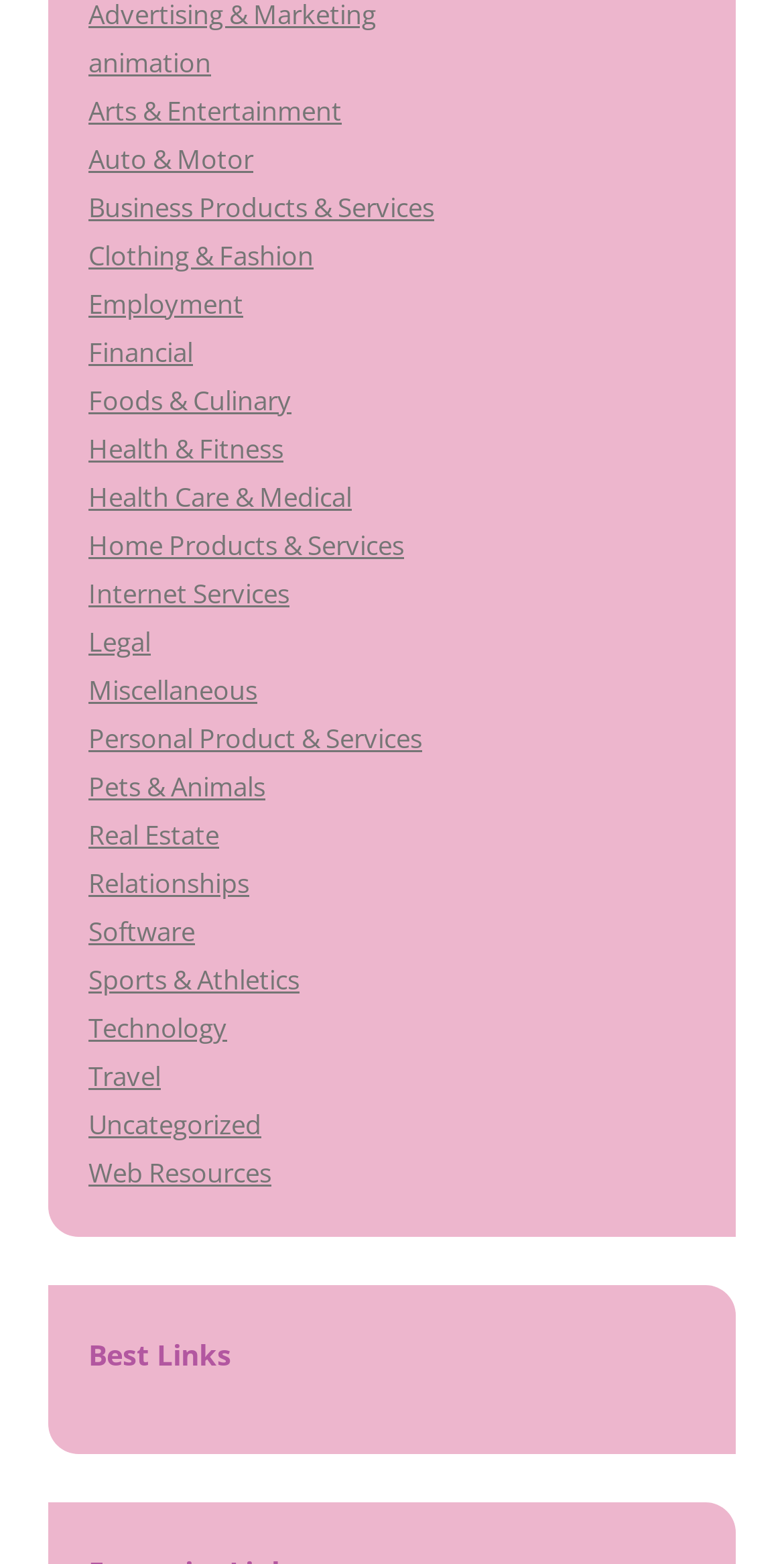Could you provide the bounding box coordinates for the portion of the screen to click to complete this instruction: "View details of Clarence Floral Curtains"?

None